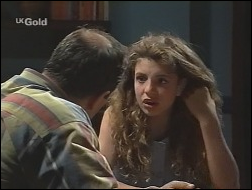Provide a short answer to the following question with just one word or phrase: What is the woman's hair type?

Voluminous curly